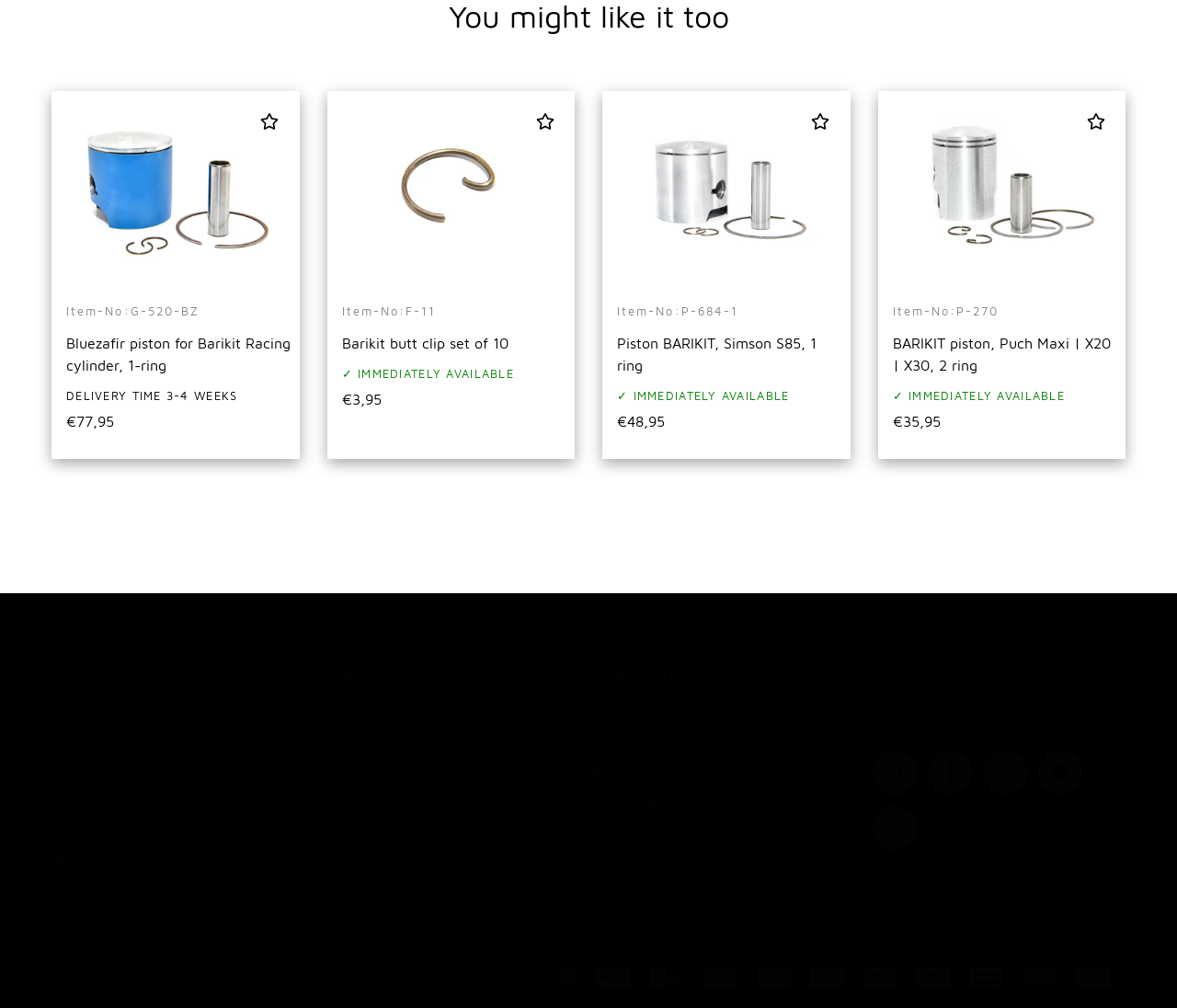Provide the bounding box coordinates for the UI element that is described by this text: "Select options". The coordinates should be in the form of four float numbers between 0 and 1: [left, top, right, bottom].

[0.808, 0.305, 0.843, 0.346]